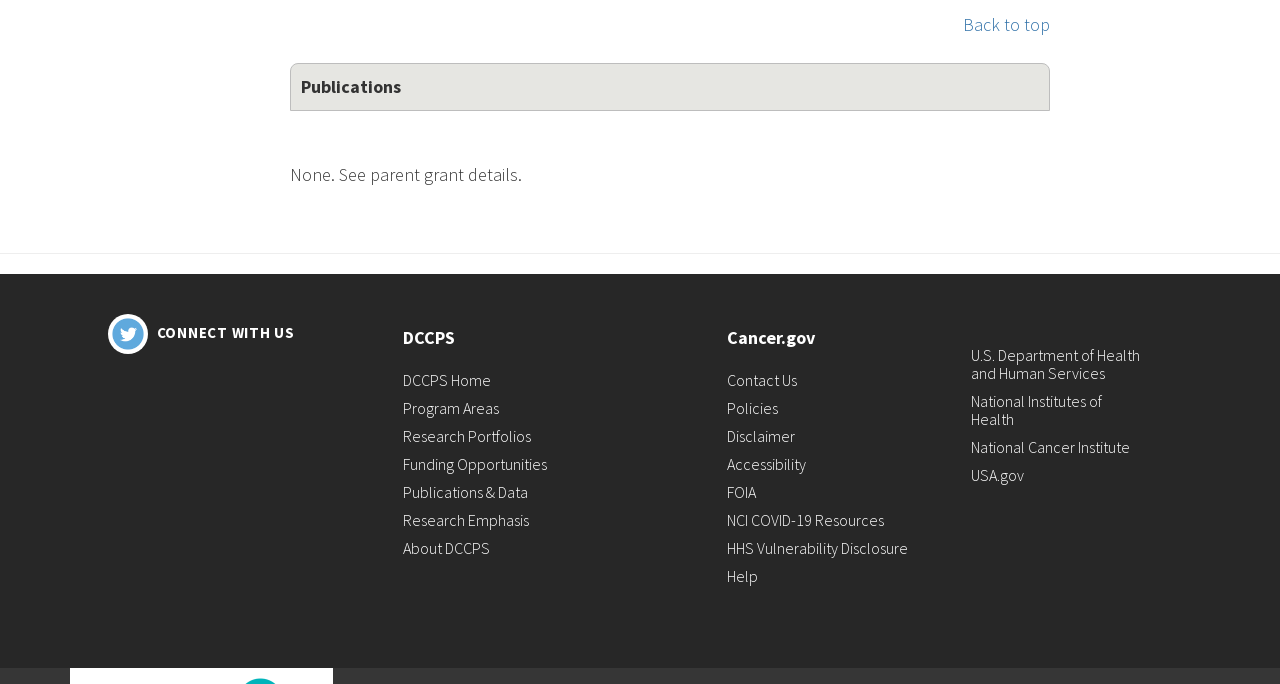Find the bounding box coordinates of the clickable region needed to perform the following instruction: "Contact Us". The coordinates should be provided as four float numbers between 0 and 1, i.e., [left, top, right, bottom].

[0.568, 0.542, 0.623, 0.571]